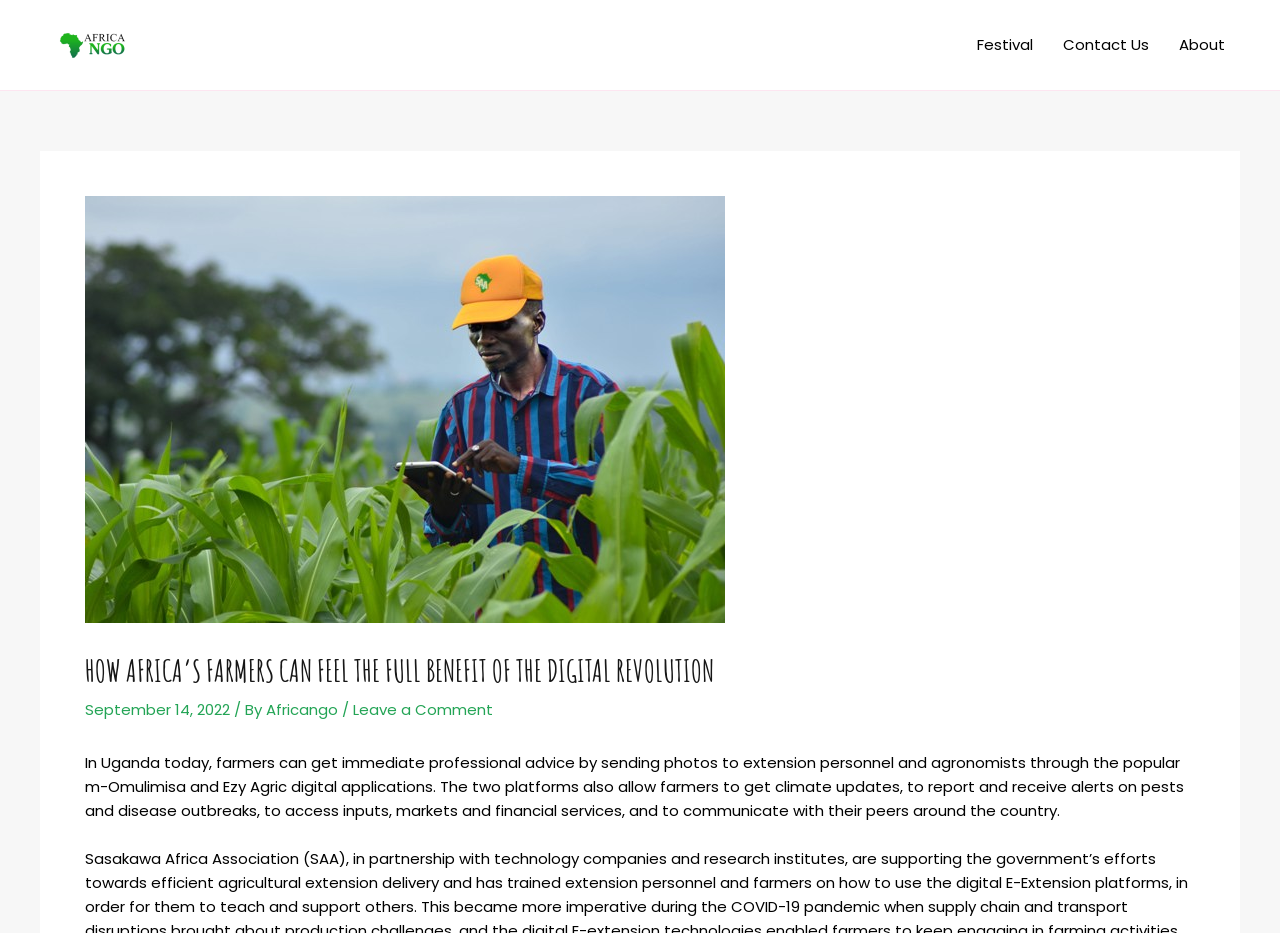Ascertain the bounding box coordinates for the UI element detailed here: "Leave a Comment". The coordinates should be provided as [left, top, right, bottom] with each value being a float between 0 and 1.

[0.276, 0.749, 0.385, 0.772]